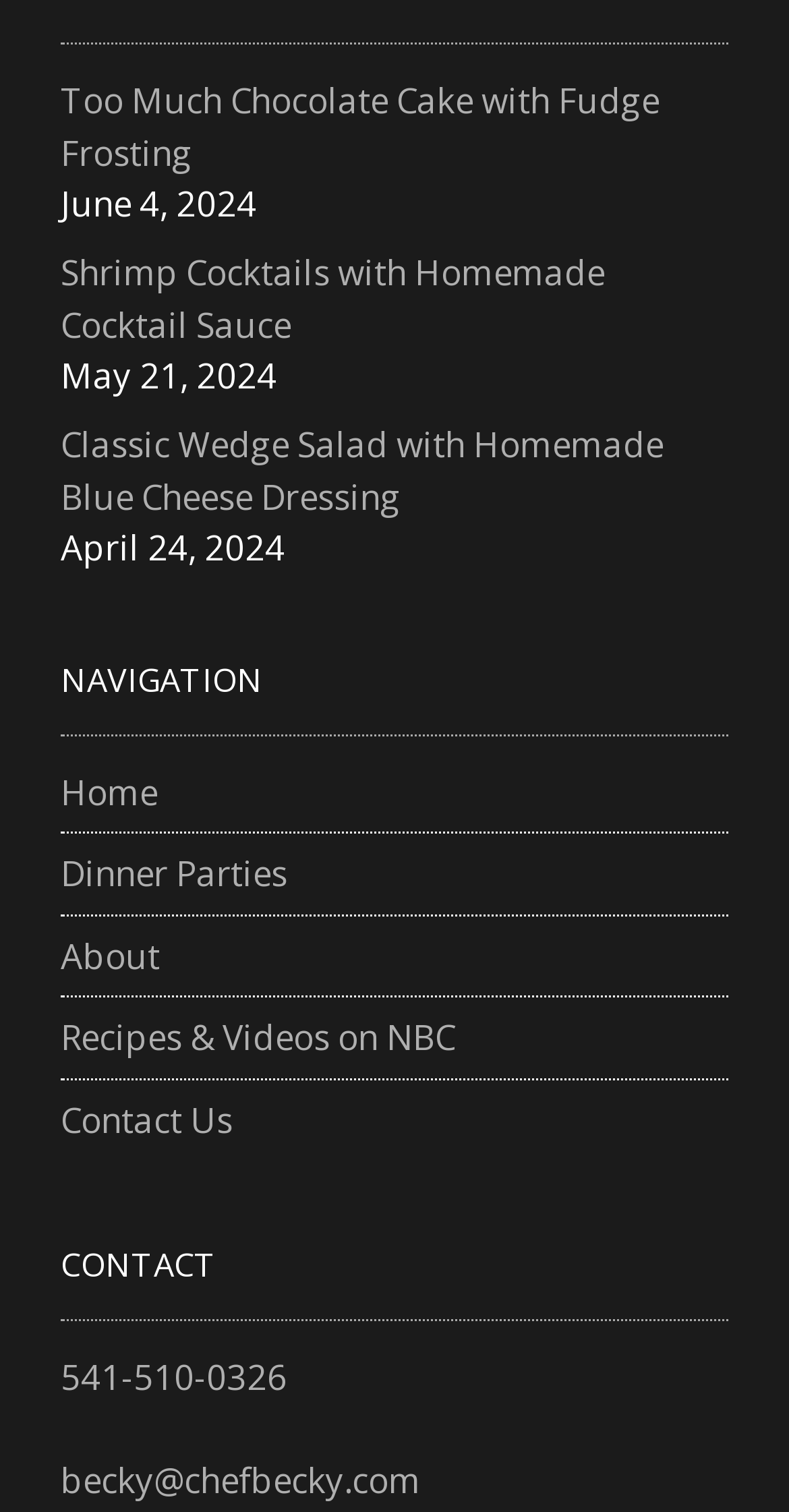Find the bounding box coordinates of the UI element according to this description: "becky@chefbecky.com".

[0.077, 0.964, 0.533, 0.995]